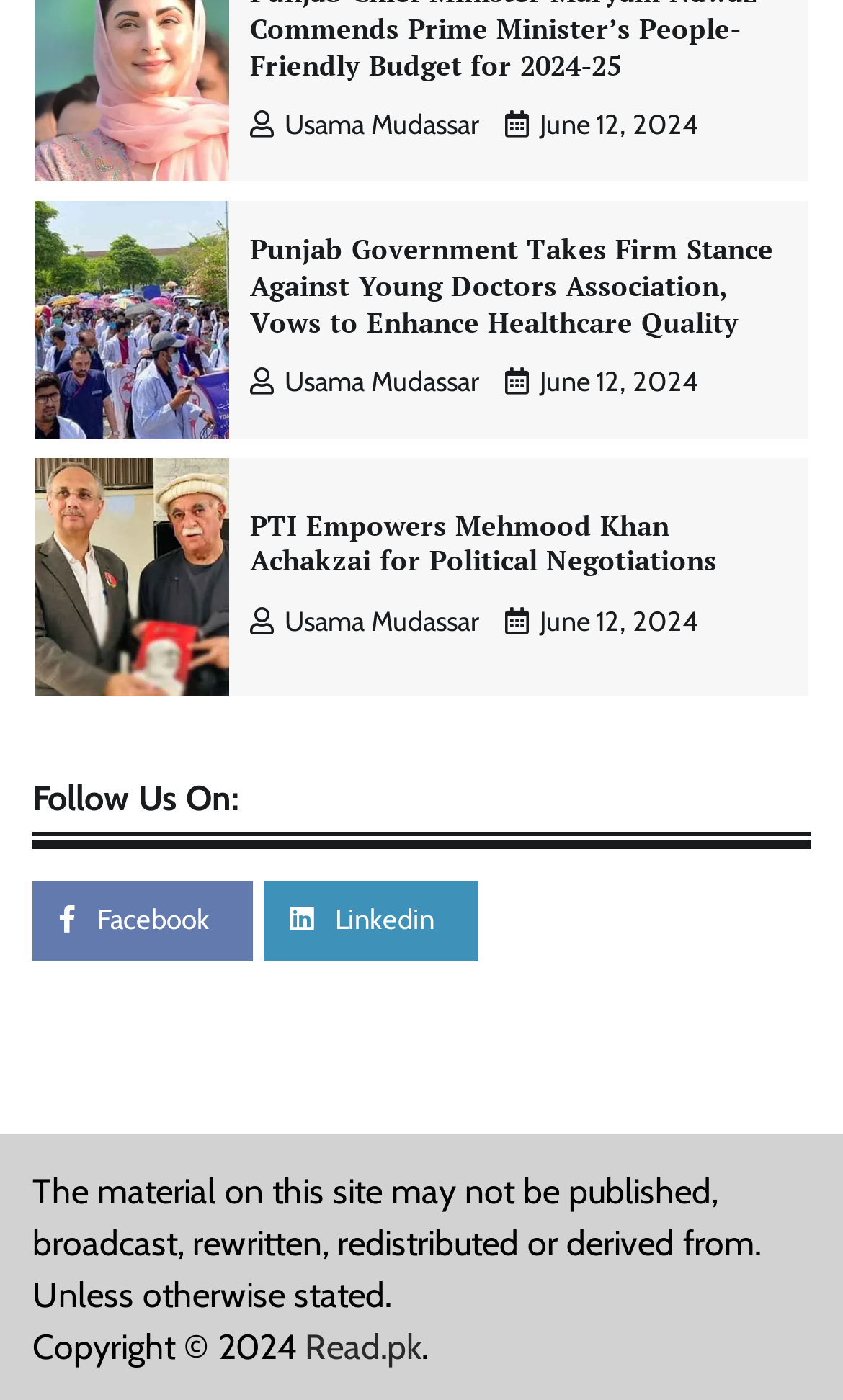Use the information in the screenshot to answer the question comprehensively: What is the author of the first article?

The first article has a link with the text 'Usama Mudassar' which is likely to be the author of the article.